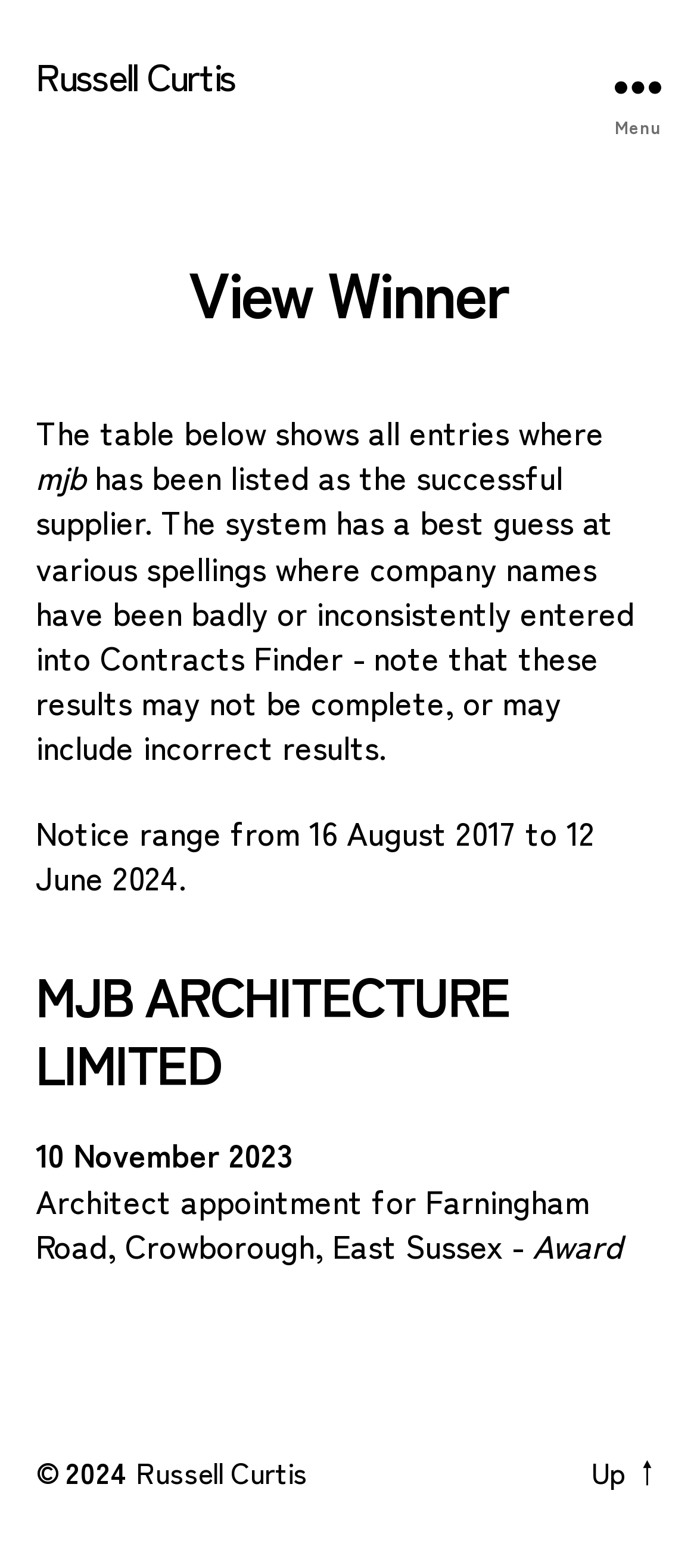What is the type of appointment?
Refer to the image and provide a detailed answer to the question.

The type of appointment can be found in the link element with the text 'Architect appointment for Farningham Road, Crowborough, East Sussex' which is located below the company name.